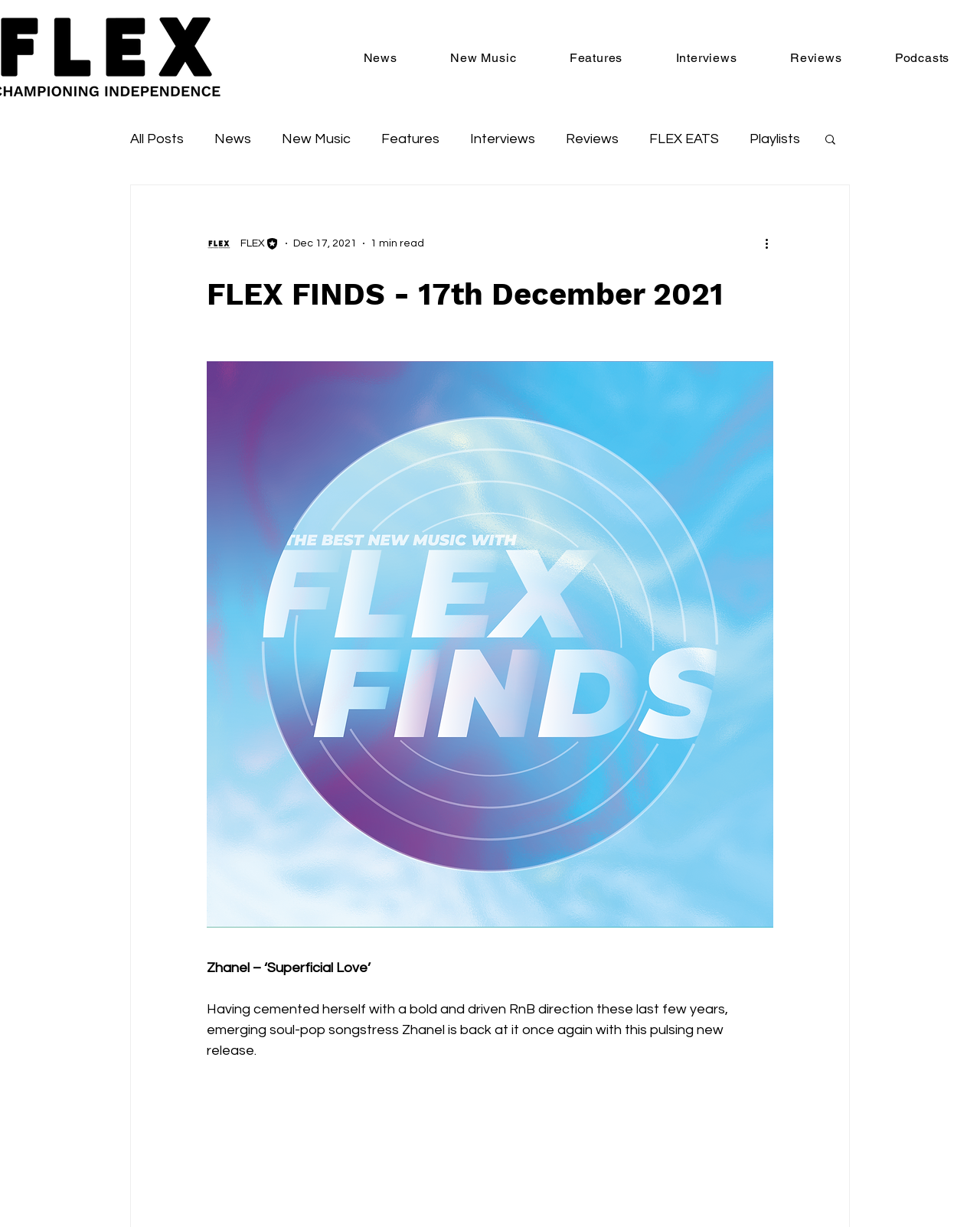Please locate the bounding box coordinates for the element that should be clicked to achieve the following instruction: "Click on News". Ensure the coordinates are given as four float numbers between 0 and 1, i.e., [left, top, right, bottom].

[0.344, 0.035, 0.432, 0.059]